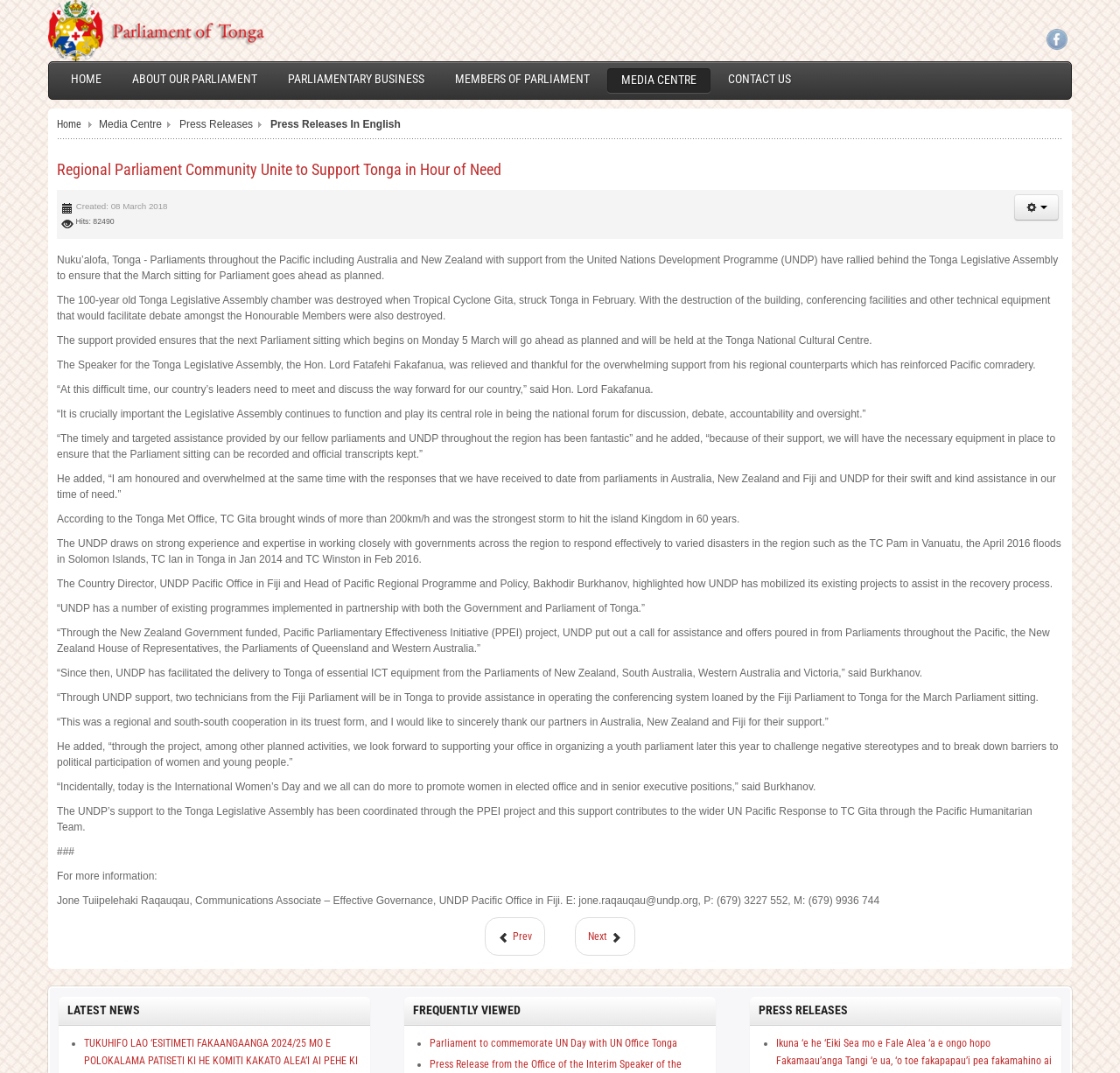Please specify the bounding box coordinates for the clickable region that will help you carry out the instruction: "Click on the 'HOME' link".

[0.052, 0.064, 0.102, 0.085]